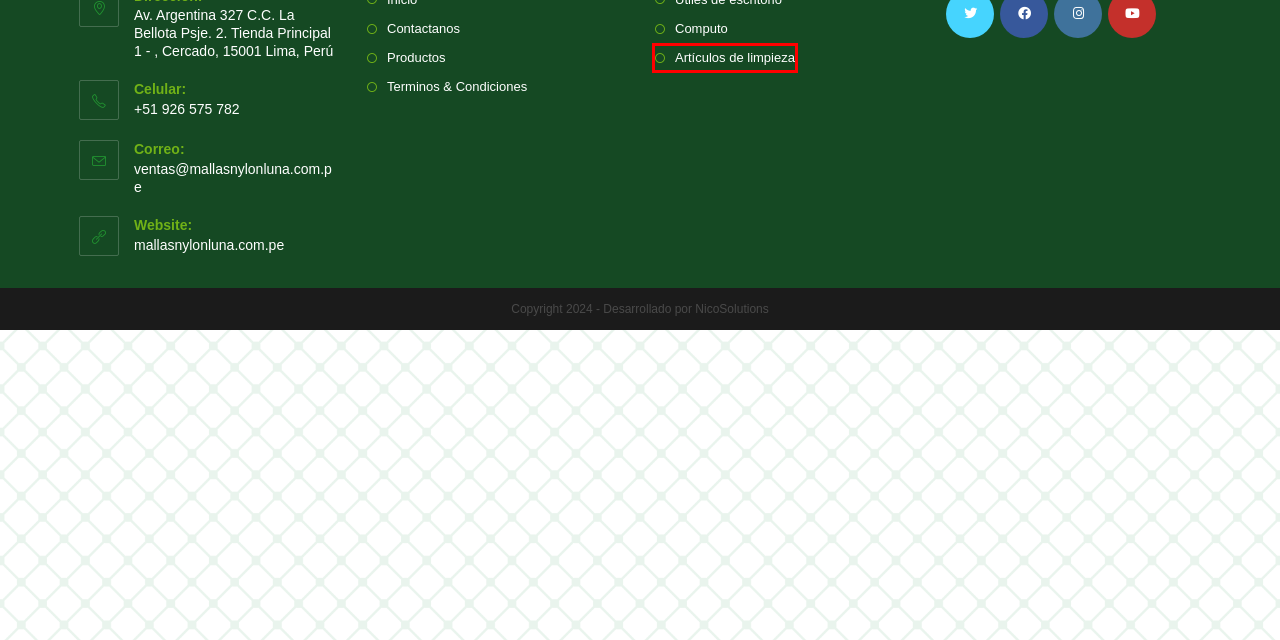Examine the screenshot of a webpage with a red bounding box around an element. Then, select the webpage description that best represents the new page after clicking the highlighted element. Here are the descriptions:
A. Carrito - Mallas Nylon Luna
B. Utiles de Escritorio archivos - Mallas Nylon Luna
C. Inicio - Mallas Nylon Luna
D. Contacto - Mallas Nylon Luna
E. Tienda - Mallas Nylon Luna
F. Artículos de limpieza archivos - Mallas Nylon Luna
G. Sobre Nosotros - Mallas Nylon Luna
H. Cómputo archivos - Mallas Nylon Luna

F